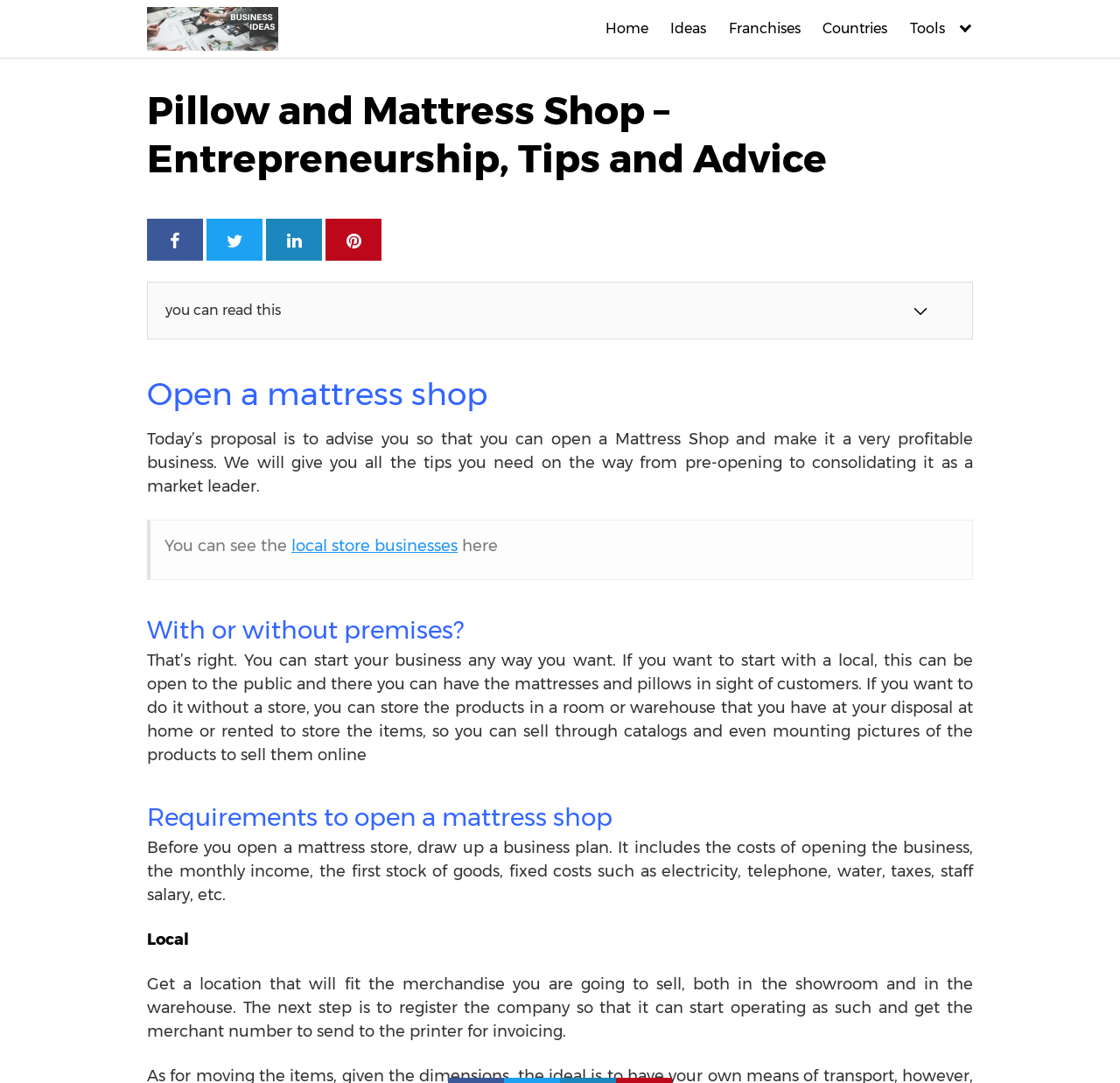Given the content of the image, can you provide a detailed answer to the question?
What is the purpose of registering the company?

According to the webpage, registering the company is necessary to start operating as a business and to obtain a merchant number, which is required for invoicing purposes.